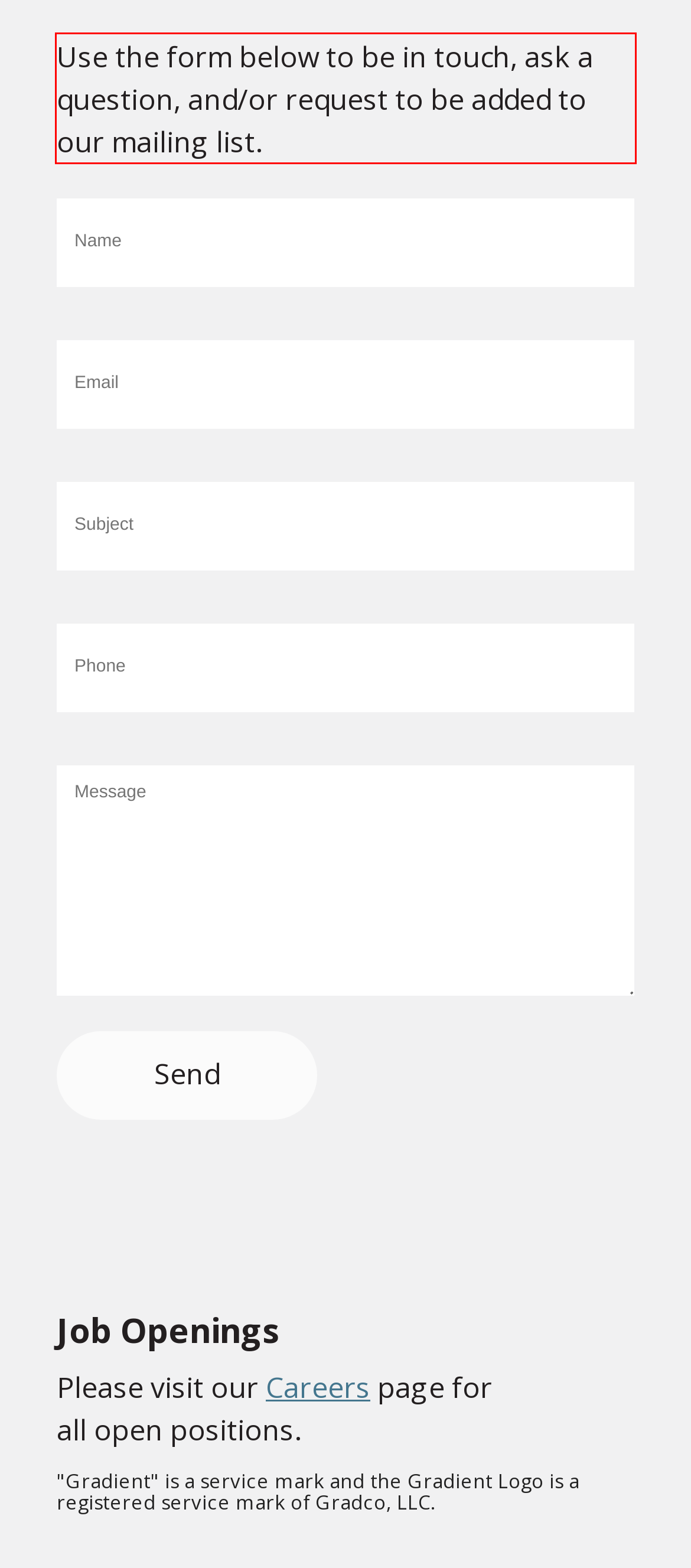You have a screenshot of a webpage with a UI element highlighted by a red bounding box. Use OCR to obtain the text within this highlighted area.

Use the form below to be in touch, ask a question, and/or request to be added to our mailing list.